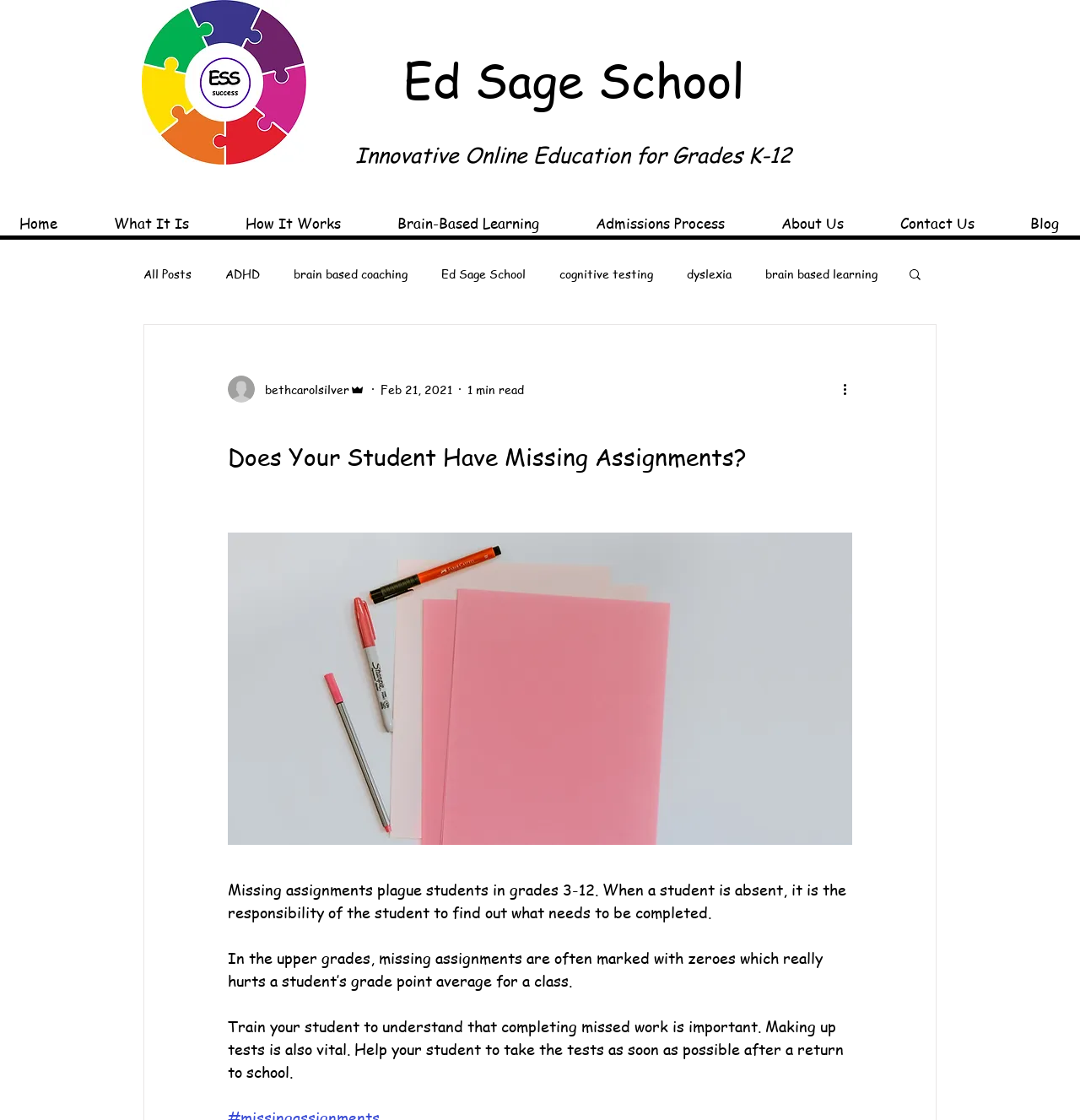Could you indicate the bounding box coordinates of the region to click in order to complete this instruction: "View the 'Blog' page".

[0.914, 0.188, 0.992, 0.21]